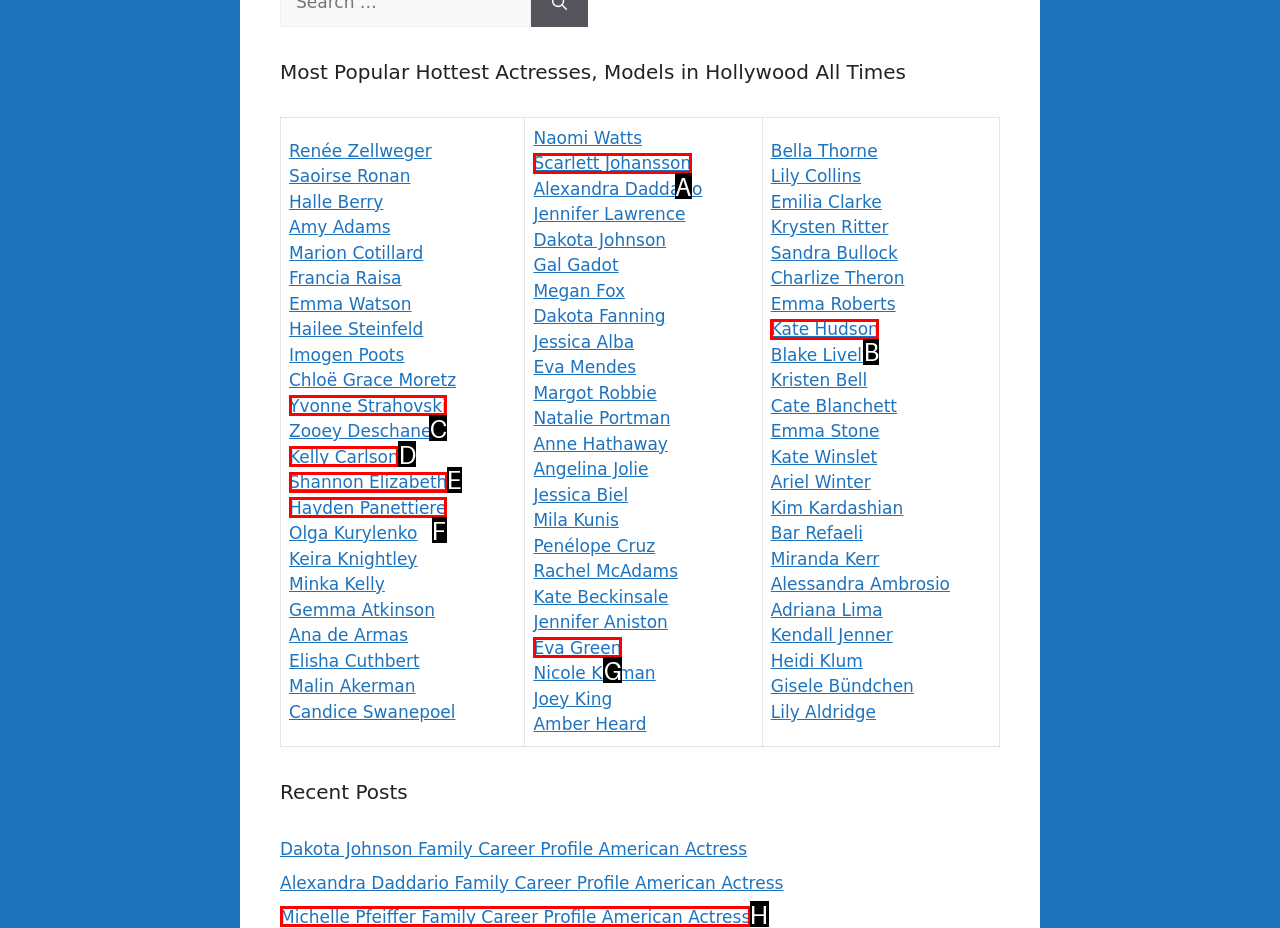Identify the correct UI element to click to follow this instruction: Learn about Scarlett Johansson
Respond with the letter of the appropriate choice from the displayed options.

A